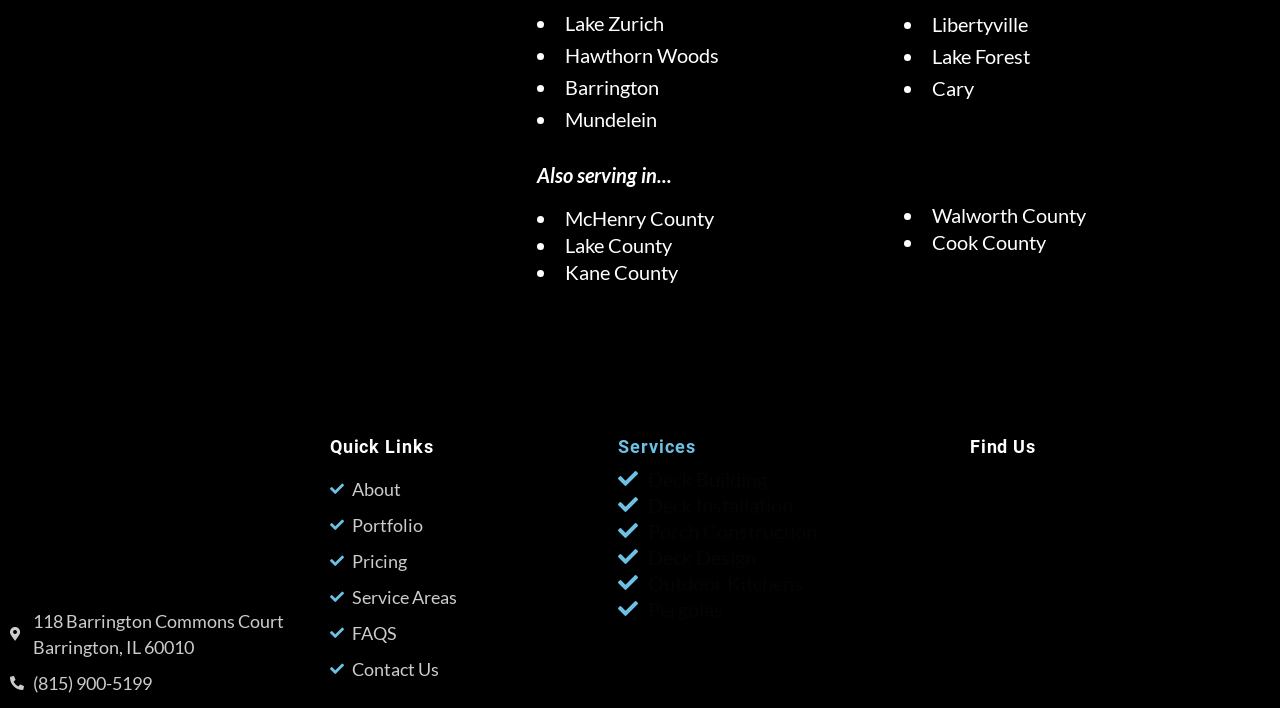What services does the company offer?
Look at the image and answer the question with a single word or phrase.

Deck building, installation, design, etc.